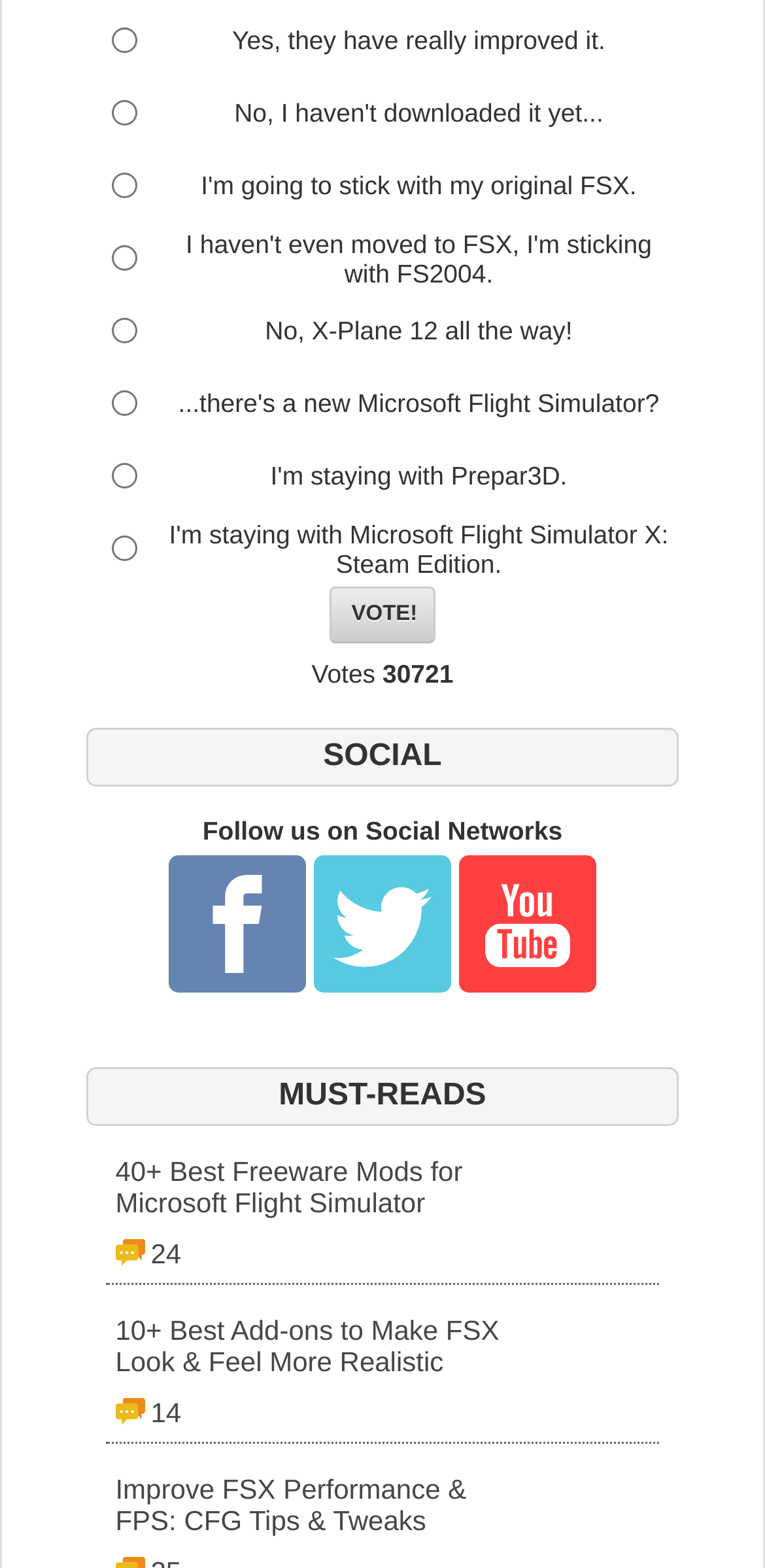Find the bounding box coordinates of the area to click in order to follow the instruction: "Subscribe to our YouTube channel".

[0.599, 0.619, 0.778, 0.637]